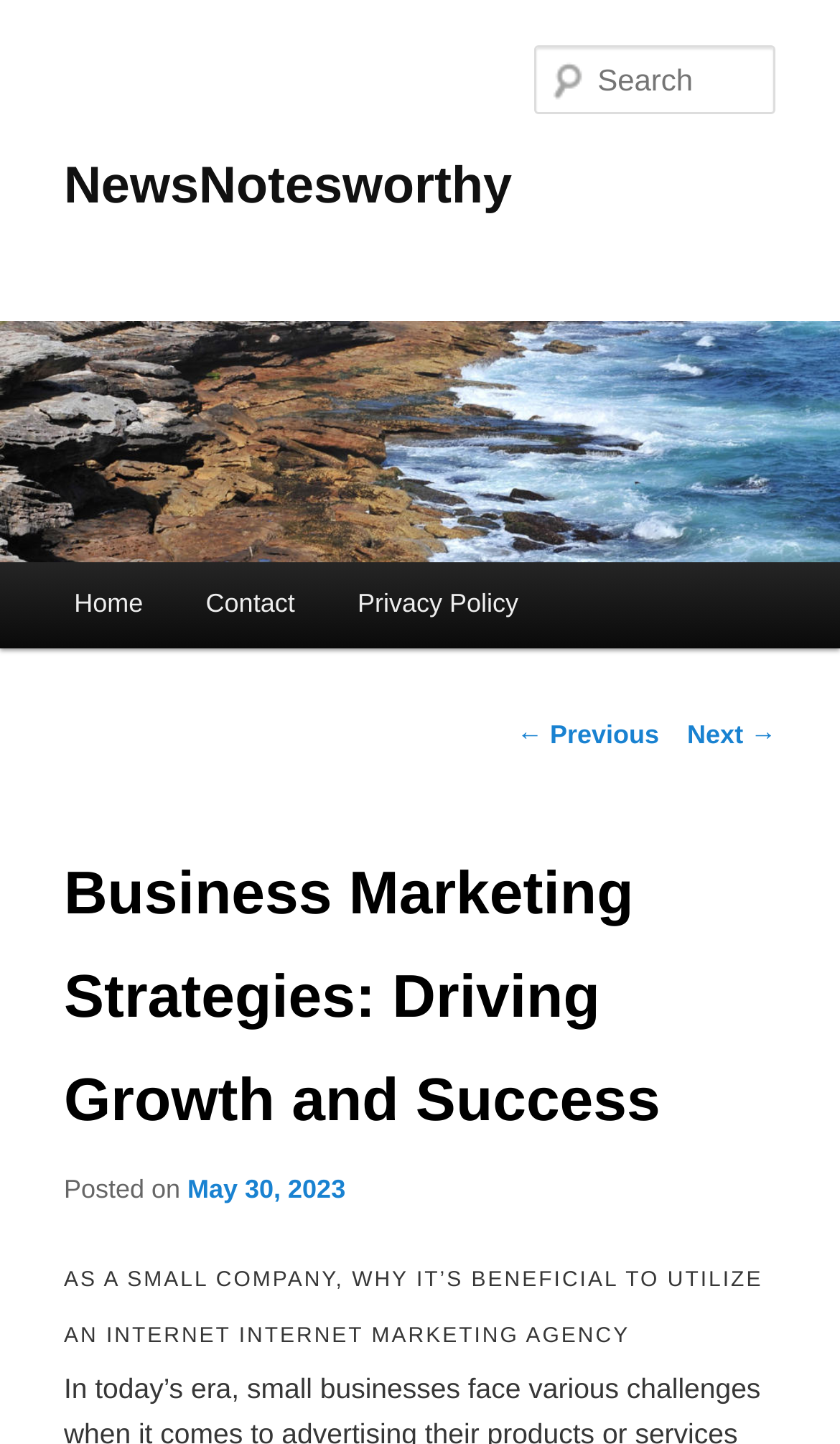Identify the bounding box coordinates of the clickable region necessary to fulfill the following instruction: "read previous post". The bounding box coordinates should be four float numbers between 0 and 1, i.e., [left, top, right, bottom].

[0.615, 0.499, 0.785, 0.52]